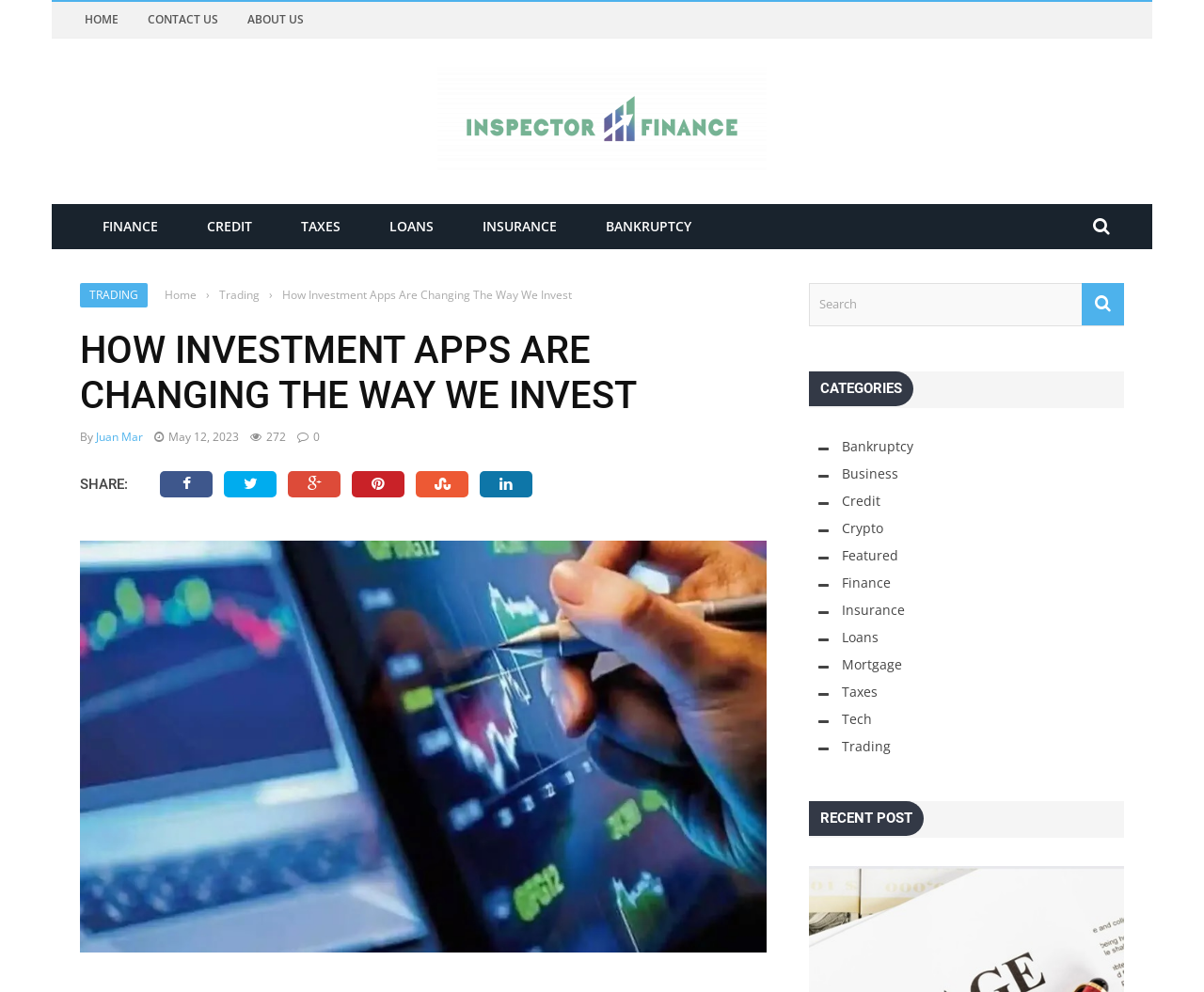Answer the question below in one word or phrase:
How can users share the article?

Through social media